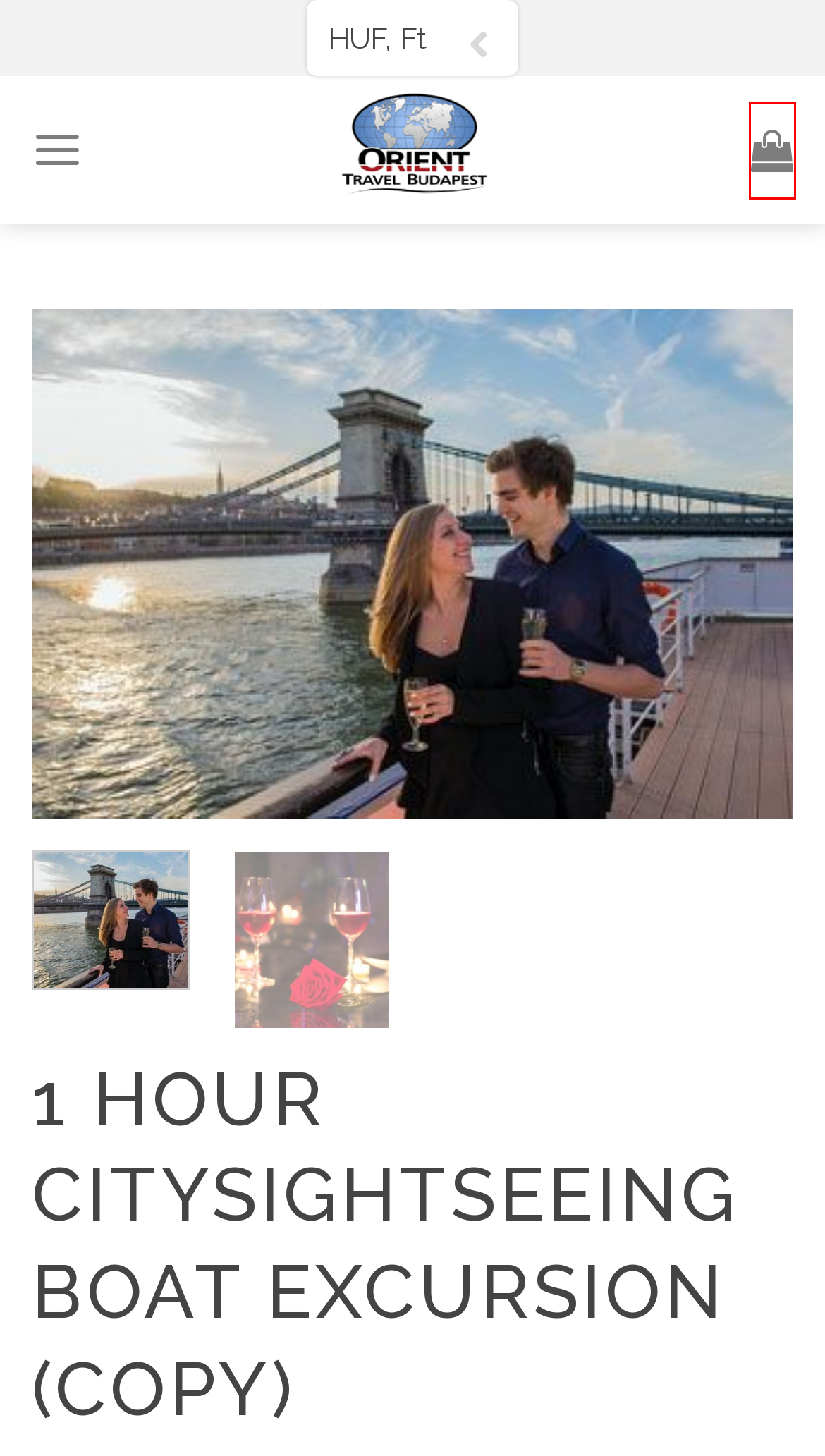Analyze the screenshot of a webpage with a red bounding box and select the webpage description that most accurately describes the new page resulting from clicking the element inside the red box. Here are the candidates:
A. Home - Budapesti Hajókirándulás
B. Gallery - Budapesti Hajókirándulás
C. Kezdőlap - Budapesti Hajókirándulás
D. Cart - Budapesti Hajókirándulás
E. News - Budapesti Hajókirándulás
F. Participating vessels in the programs - Budapesti Hajókirándulás
G. 2 hours citysightseeing boat excursion (Copy) (Copy) (Copy) (Copy) - Budapesti Hajókirándulás
H. Contact - Budapesti Hajókirándulás

D